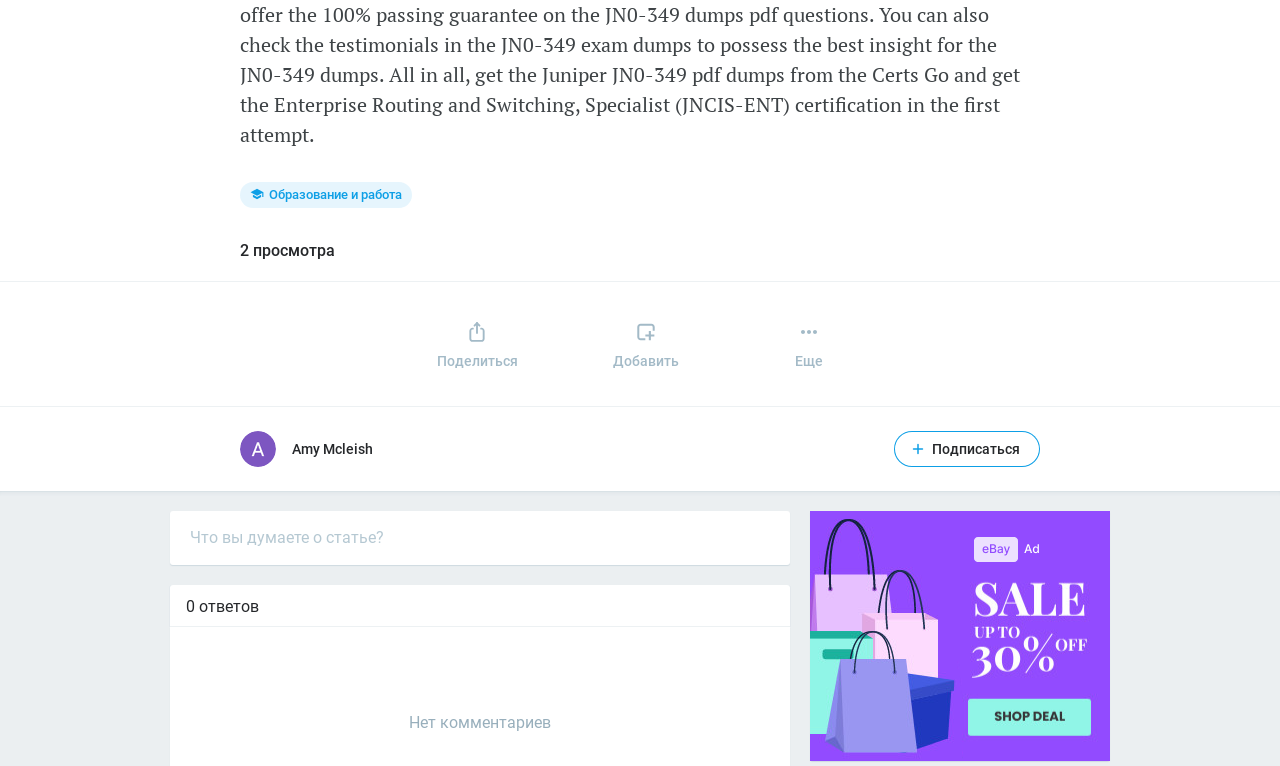Use the details in the image to answer the question thoroughly: 
What is the name of the person mentioned in the article?

The link 'A Amy Mcleish' and the image with the description 'Amy Mcleish' suggest that Amy Mcleish is the person mentioned in the article.